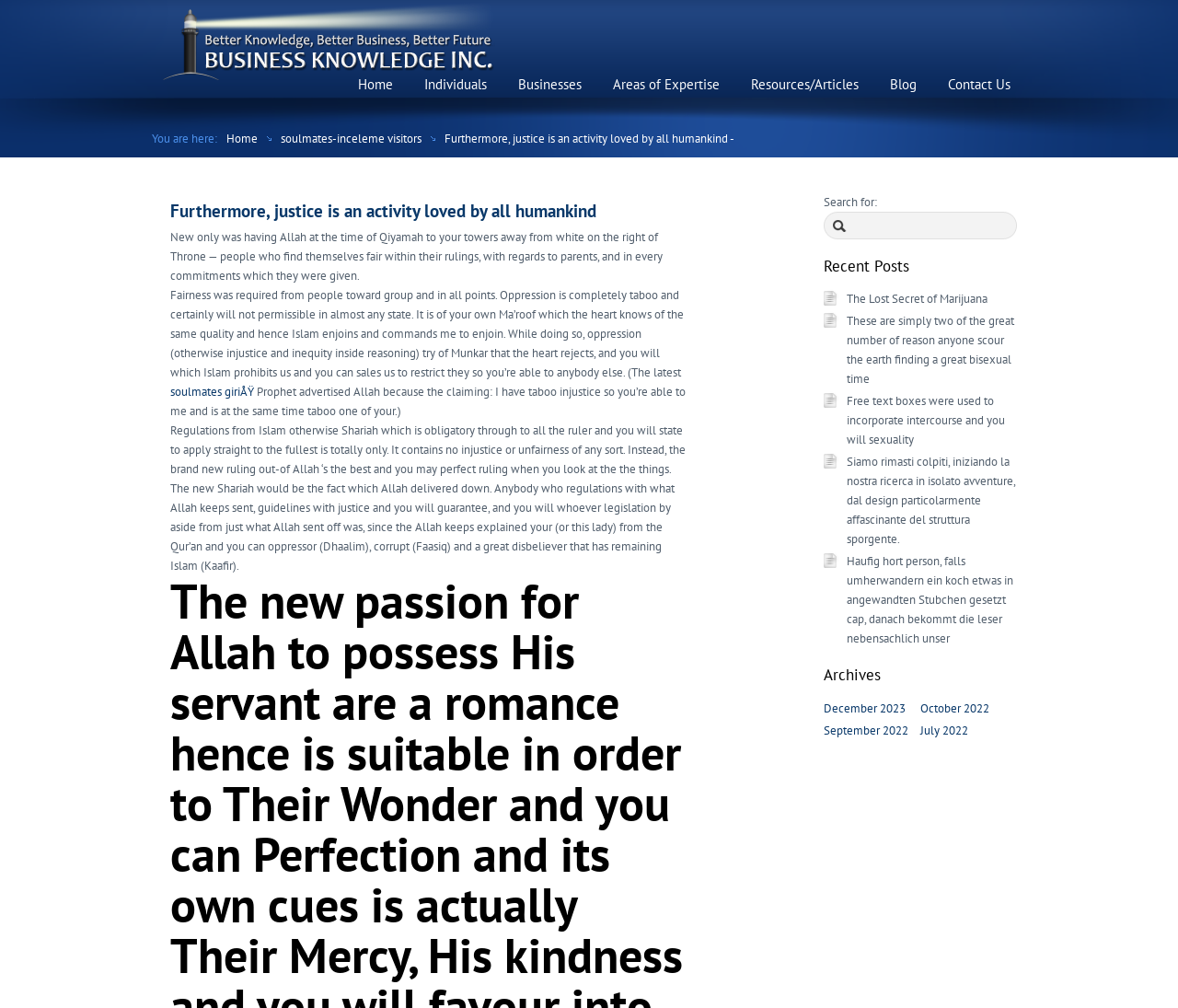Find the bounding box coordinates of the element to click in order to complete this instruction: "View Archives". The bounding box coordinates must be four float numbers between 0 and 1, denoted as [left, top, right, bottom].

[0.699, 0.661, 0.863, 0.679]